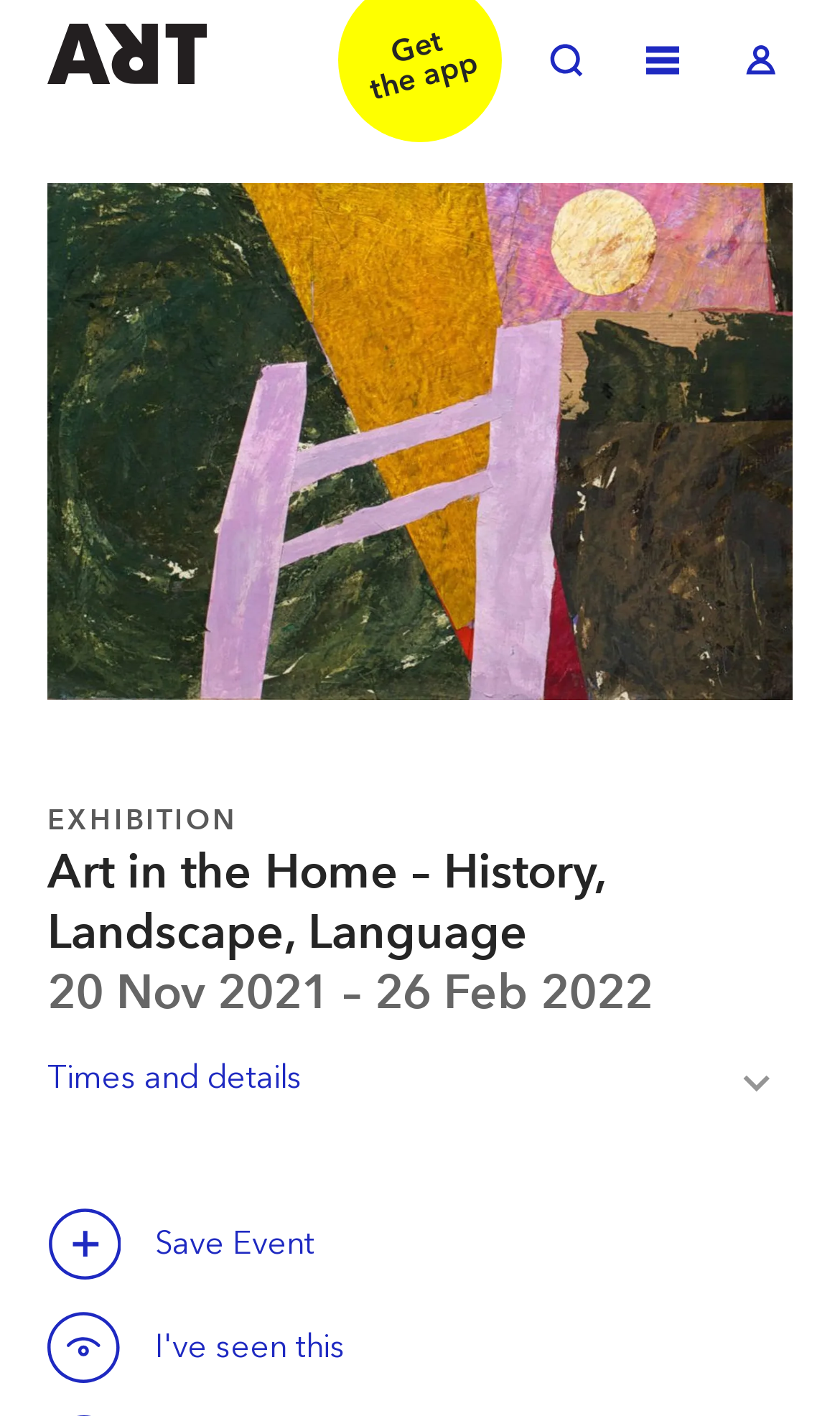What is the purpose of the 'Save this event' button?
Look at the image and respond to the question as thoroughly as possible.

I found the answer by looking at the text associated with the 'Save this event' button. The text 'Save Event' suggests that the purpose of the button is to save the event.